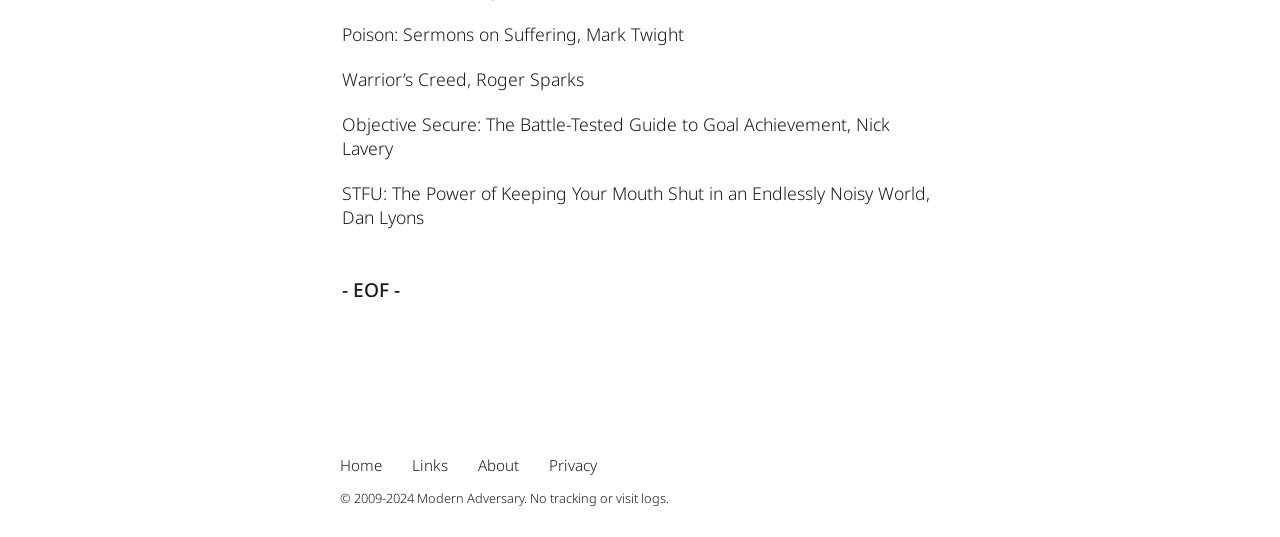How many links are present in the footer?
Answer the question using a single word or phrase, according to the image.

4